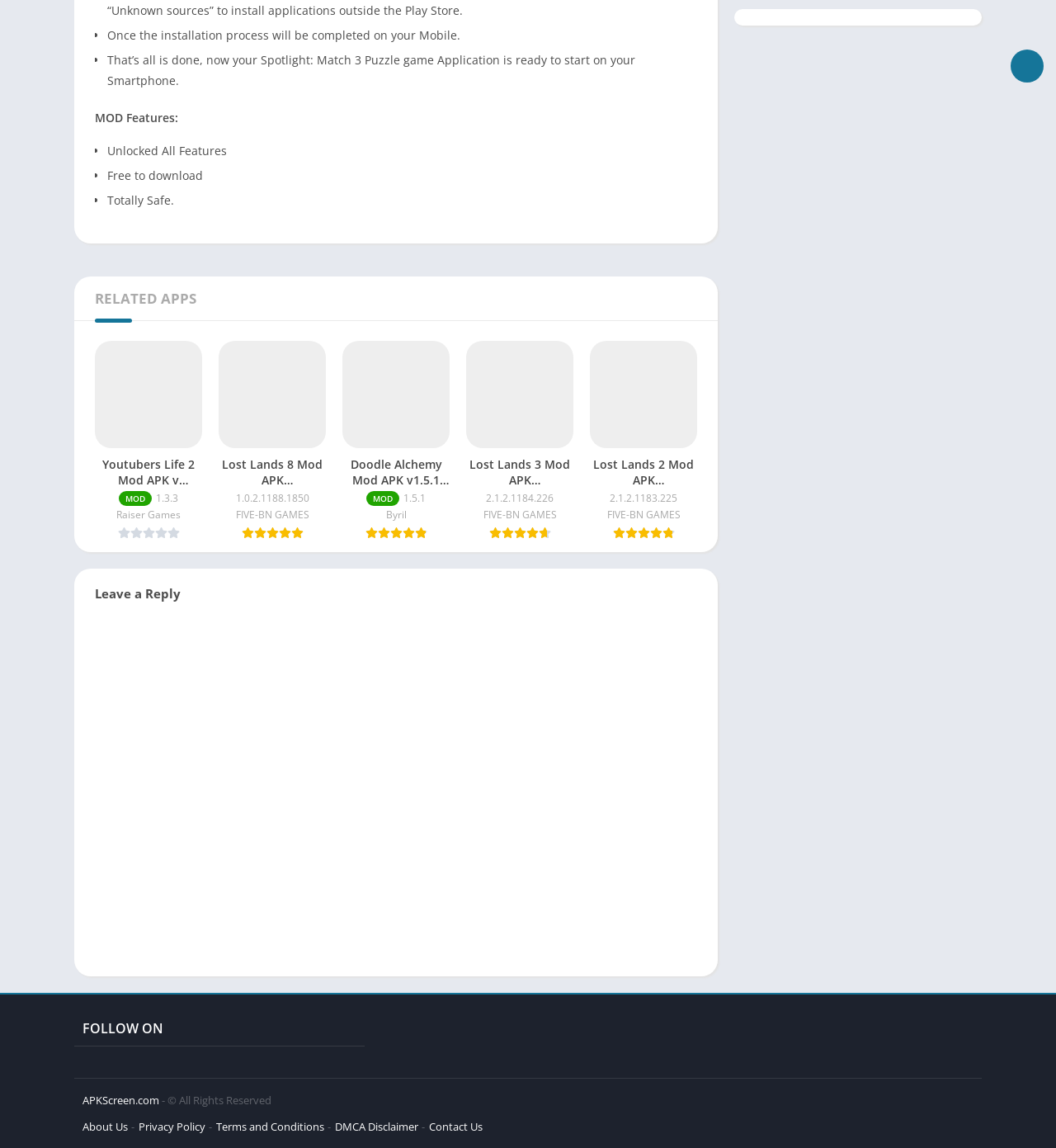Examine the screenshot and answer the question in as much detail as possible: What is the name of the first related app?

I looked at the first link element under the 'RELATED APPS' heading and found the text 'Youtubers Life 2 Mod APK v (Unlimited Money) MOD 1.3.3 Raiser Games', which indicates that the first related app is Youtubers Life 2.